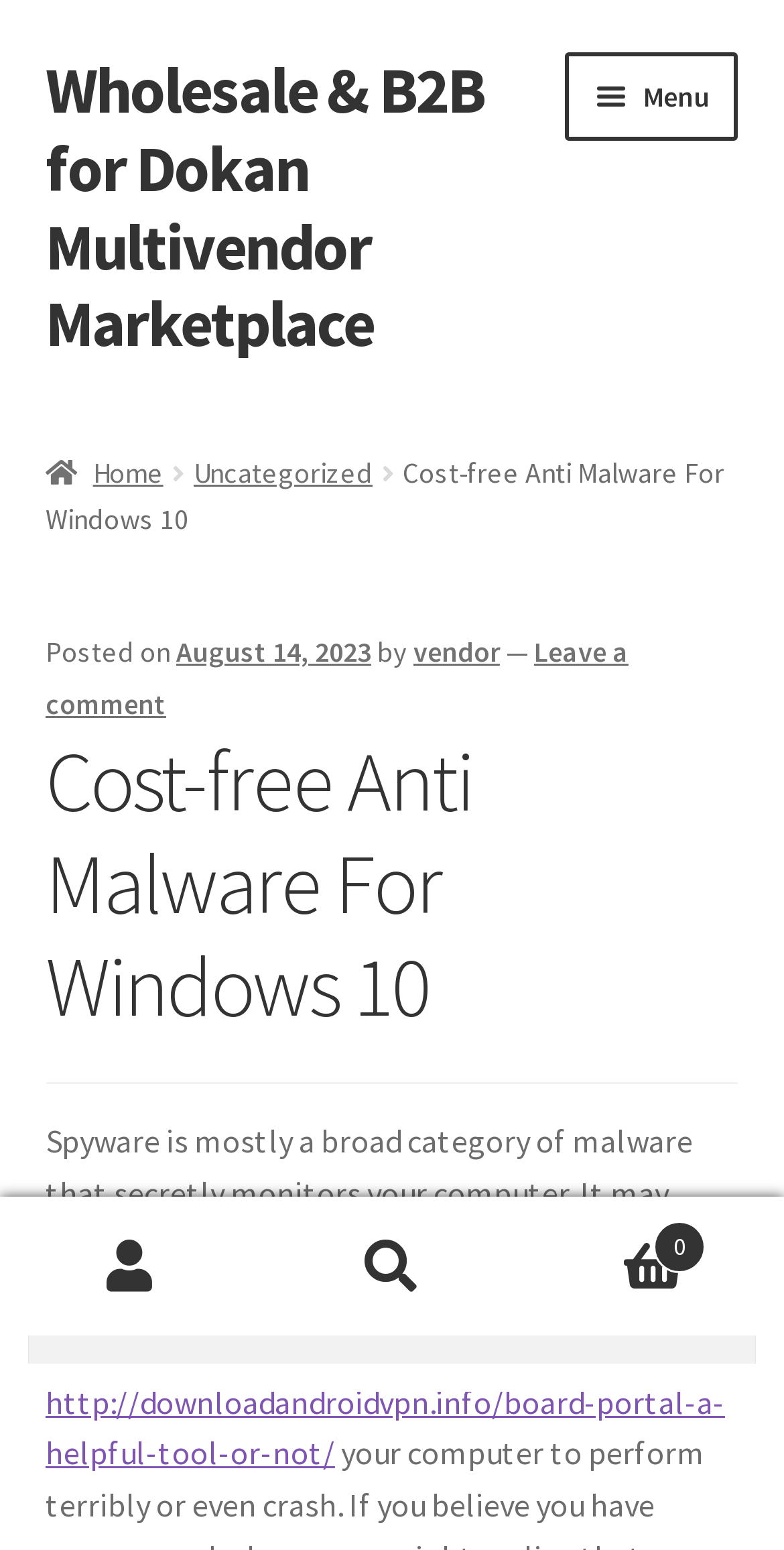Please identify the bounding box coordinates of the clickable area that will fulfill the following instruction: "Go to wholesale and B2B marketplace". The coordinates should be in the format of four float numbers between 0 and 1, i.e., [left, top, right, bottom].

[0.058, 0.032, 0.617, 0.235]